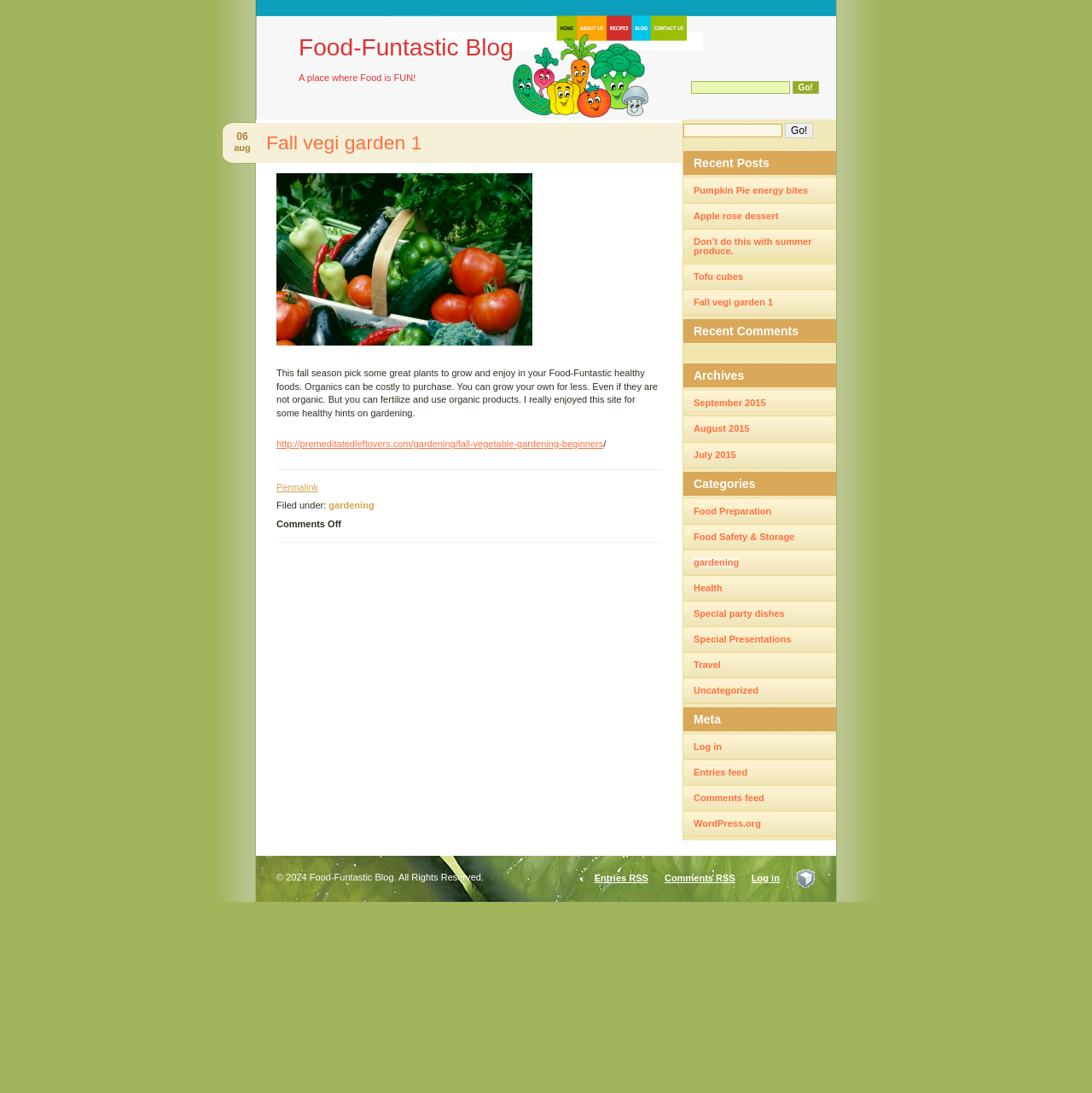Please identify the bounding box coordinates of the clickable region that I should interact with to perform the following instruction: "Log in". The coordinates should be expressed as four float numbers between 0 and 1, i.e., [left, top, right, bottom].

[0.635, 0.678, 0.661, 0.688]